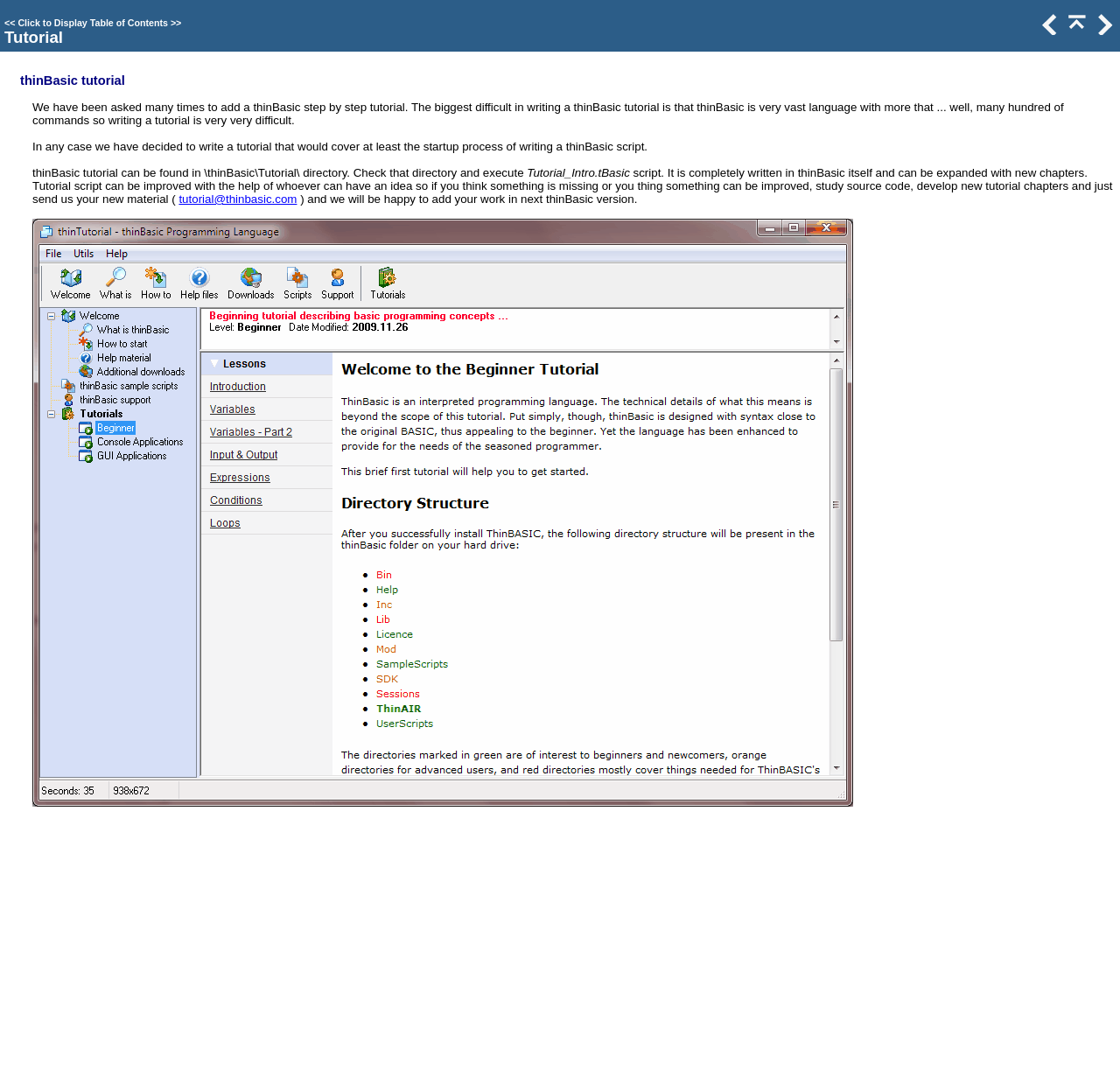Identify the bounding box coordinates for the UI element mentioned here: "tutorial@thinbasic.com". Provide the coordinates as four float values between 0 and 1, i.e., [left, top, right, bottom].

[0.16, 0.179, 0.265, 0.191]